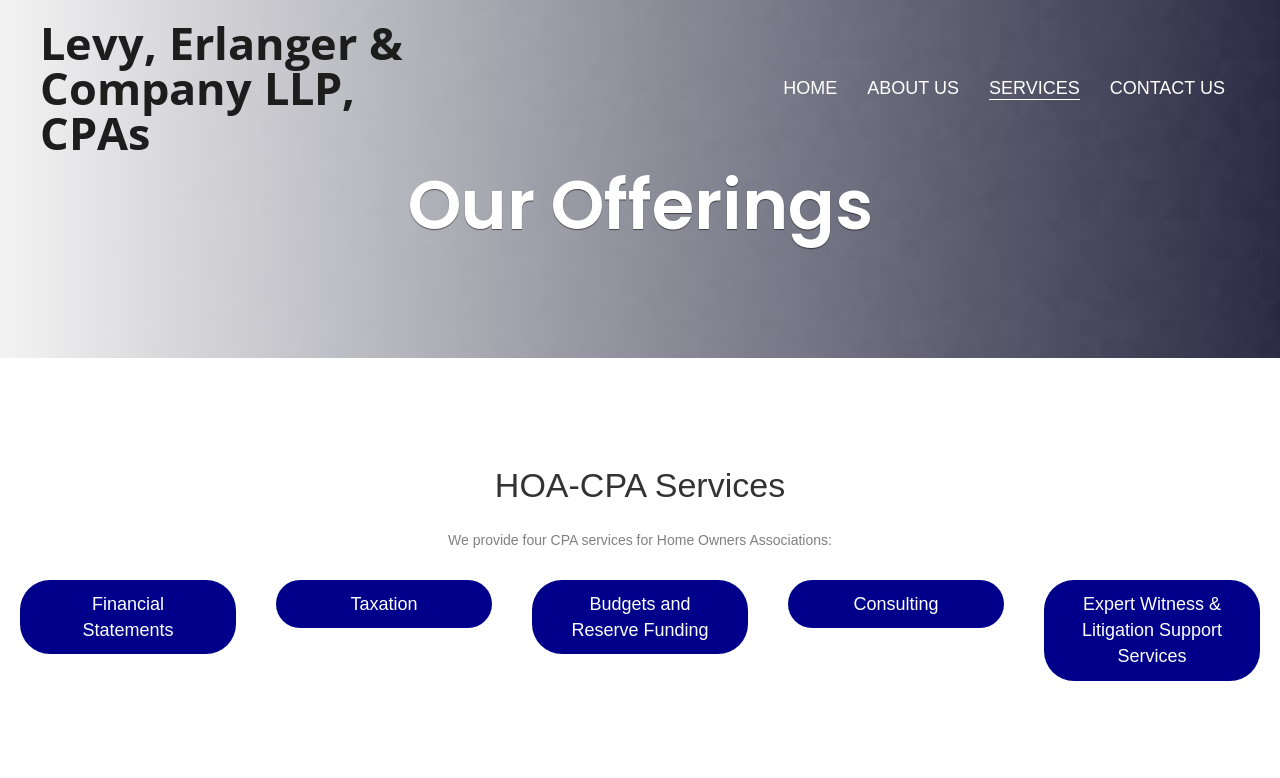Pinpoint the bounding box coordinates of the area that should be clicked to complete the following instruction: "go to home page". The coordinates must be given as four float numbers between 0 and 1, i.e., [left, top, right, bottom].

[0.604, 0.088, 0.662, 0.137]